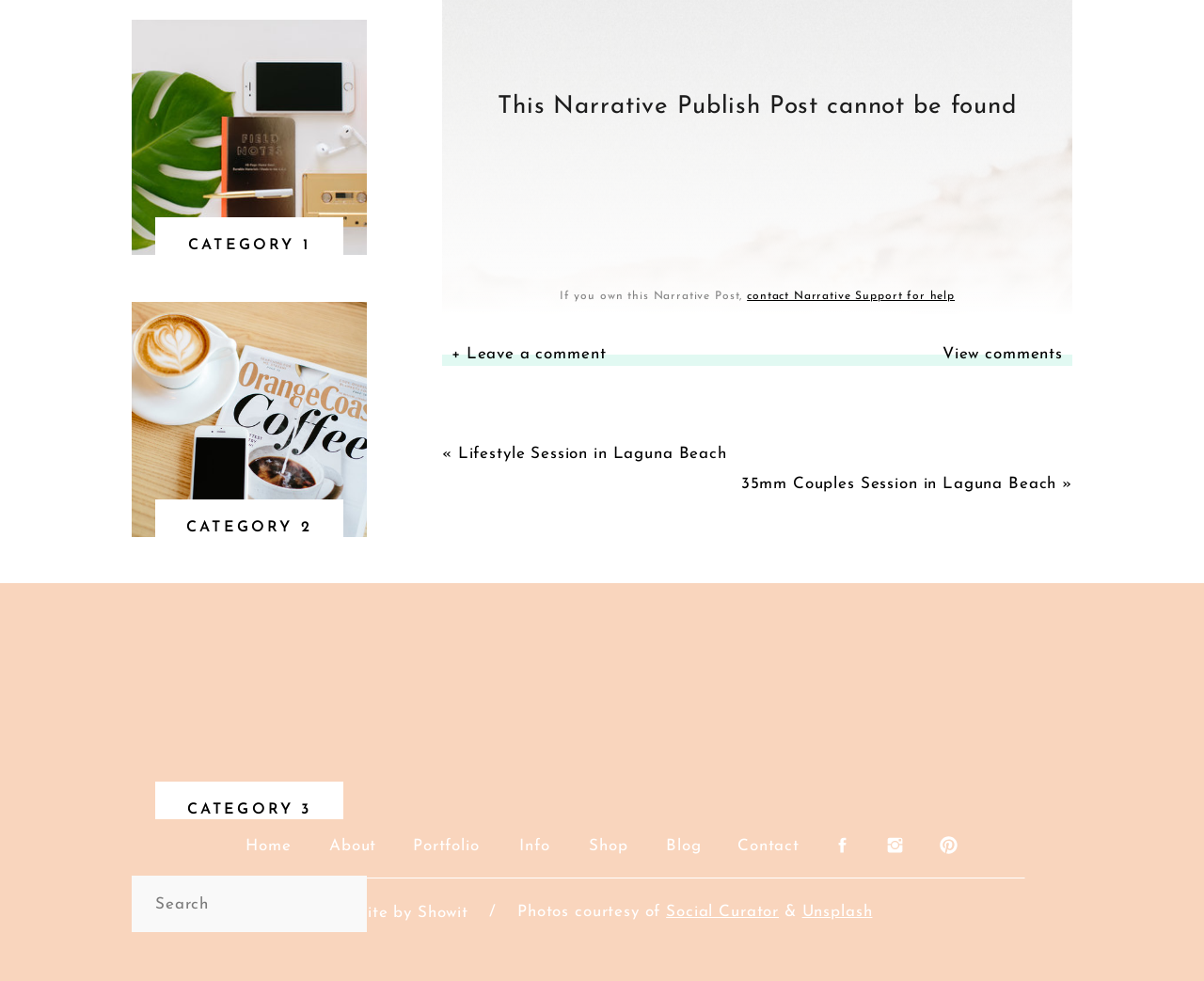Carefully examine the image and provide an in-depth answer to the question: Who is the photographer of the post?

The text 'Photos courtesy of Social Curator & Unsplash' at the bottom of the webpage indicates that the photographer of the post is Social Curator.